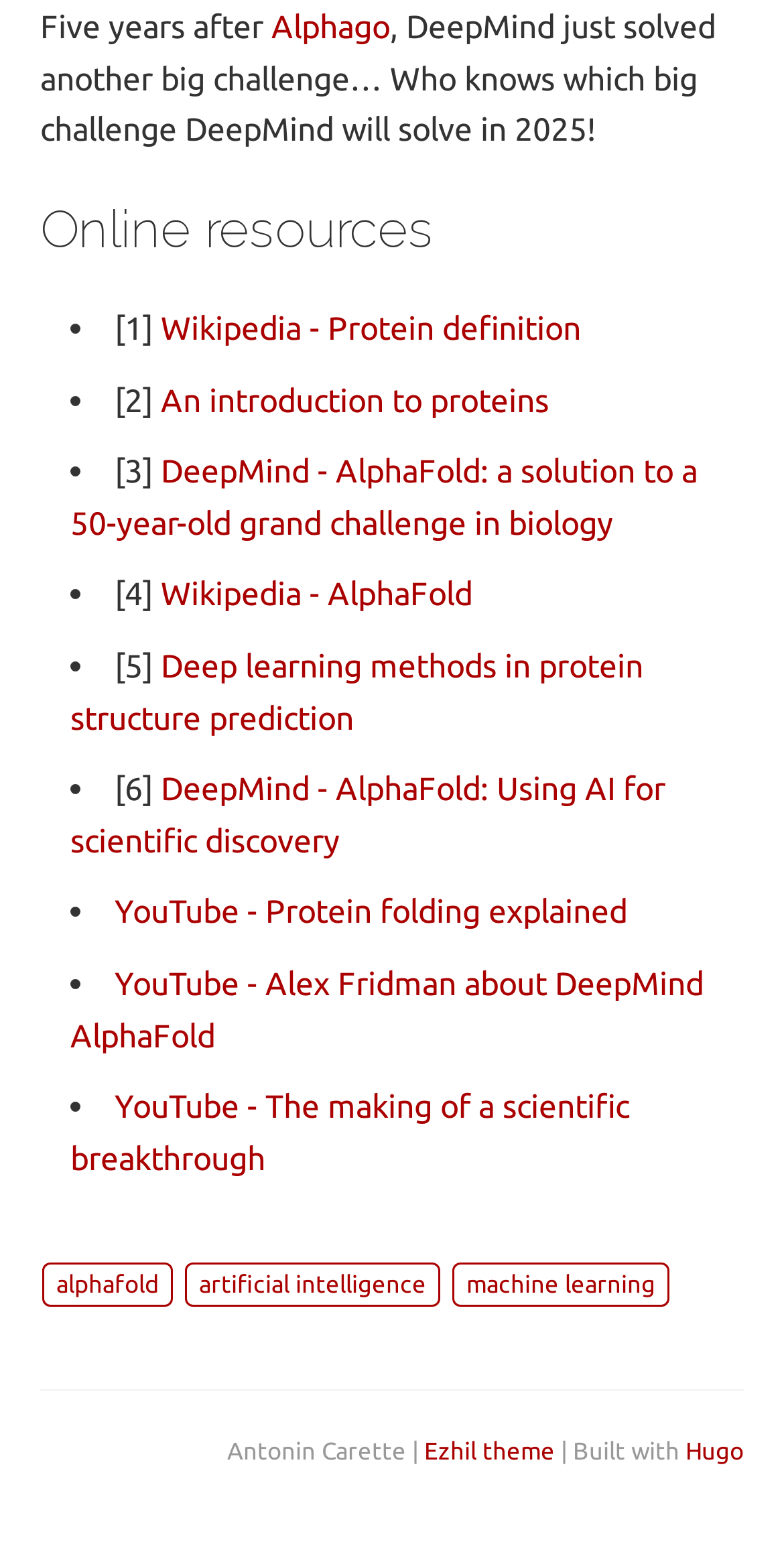Please find the bounding box coordinates of the element that you should click to achieve the following instruction: "Read about DeepMind's AlphaFold solution". The coordinates should be presented as four float numbers between 0 and 1: [left, top, right, bottom].

[0.09, 0.292, 0.89, 0.349]